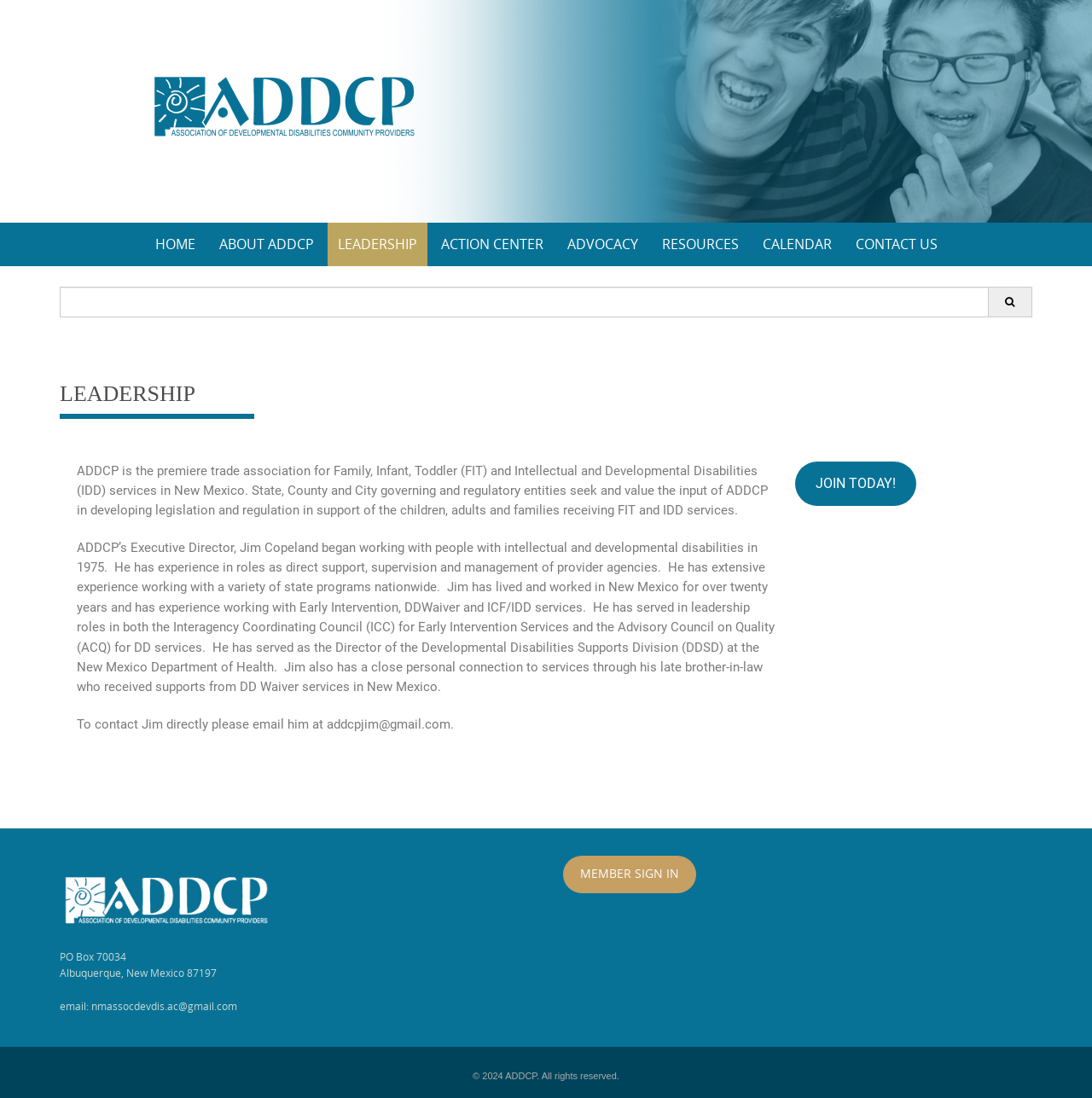Using the information in the image, give a comprehensive answer to the question: 
What is the address of the organization?

The address of the organization can be found in the complementary section at the bottom of the webpage, where it is written as 'PO Box 70034' and 'Albuquerque, New Mexico 87197'.